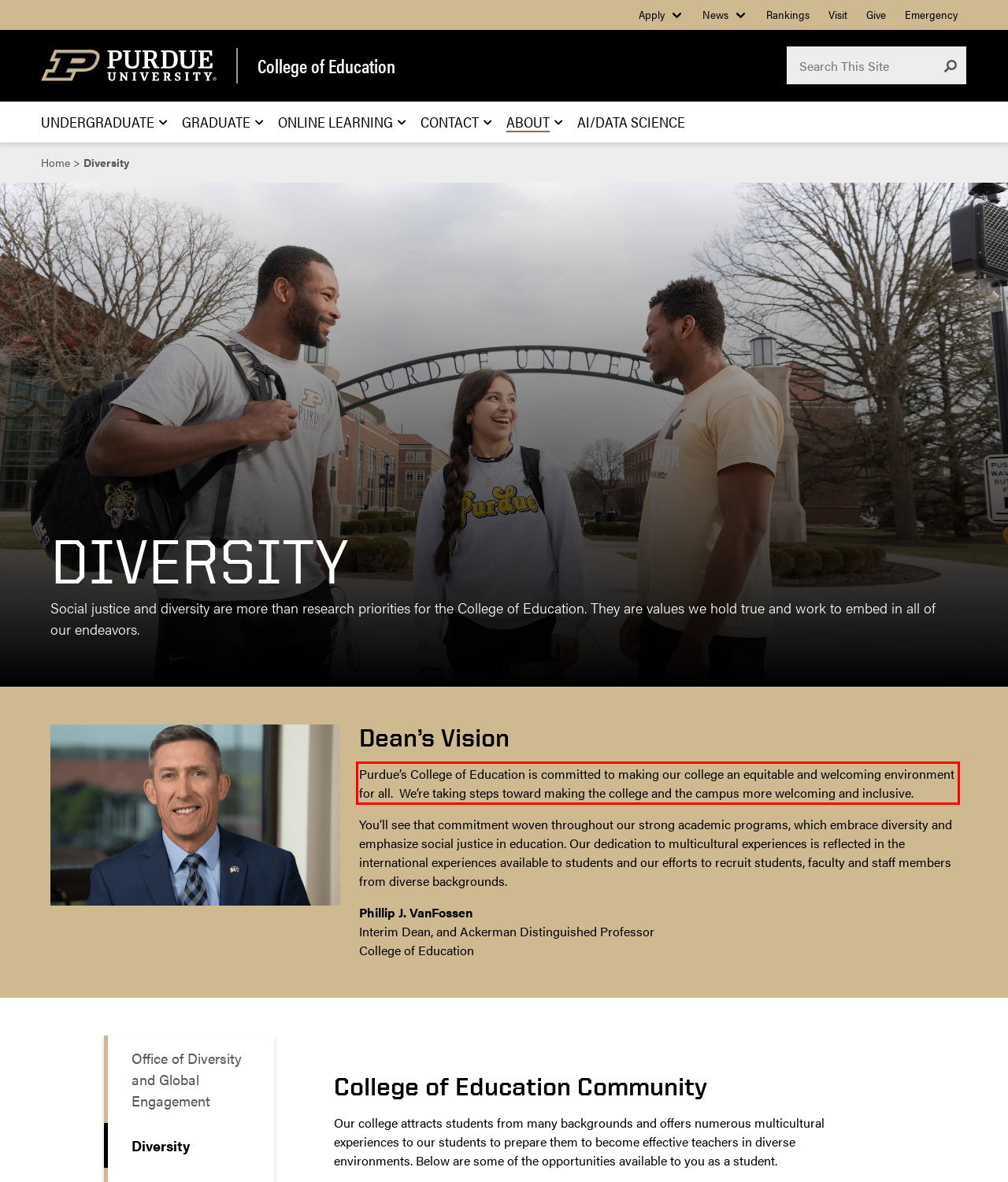Please recognize and transcribe the text located inside the red bounding box in the webpage image.

Purdue’s College of Education is committed to making our college an equitable and welcoming environment for all. We’re taking steps toward making the college and the campus more welcoming and inclusive.